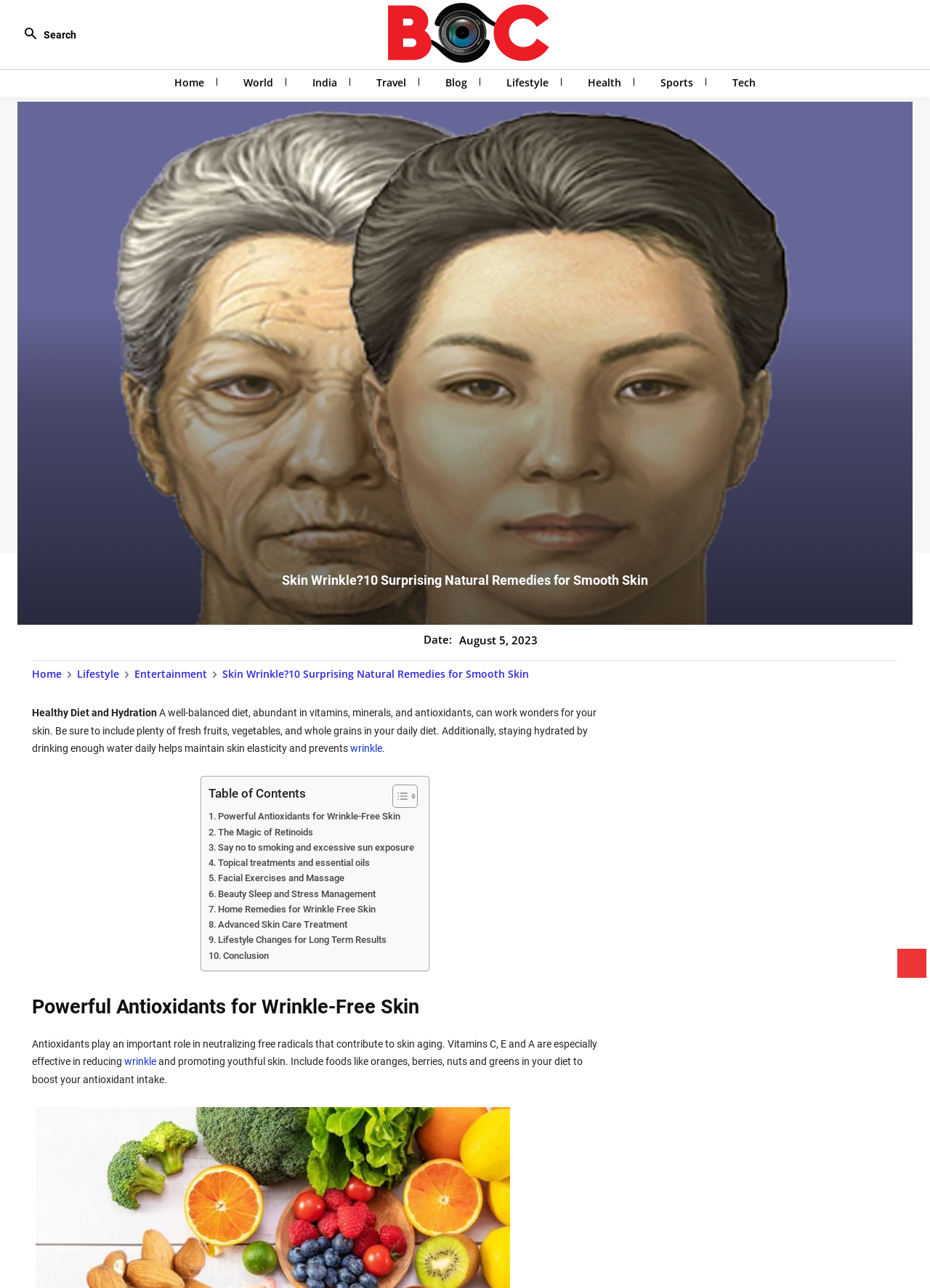Find the bounding box coordinates of the element to click in order to complete the given instruction: "Learn about Powerful Antioxidants for Wrinkle-Free Skin."

[0.034, 0.771, 0.643, 0.792]